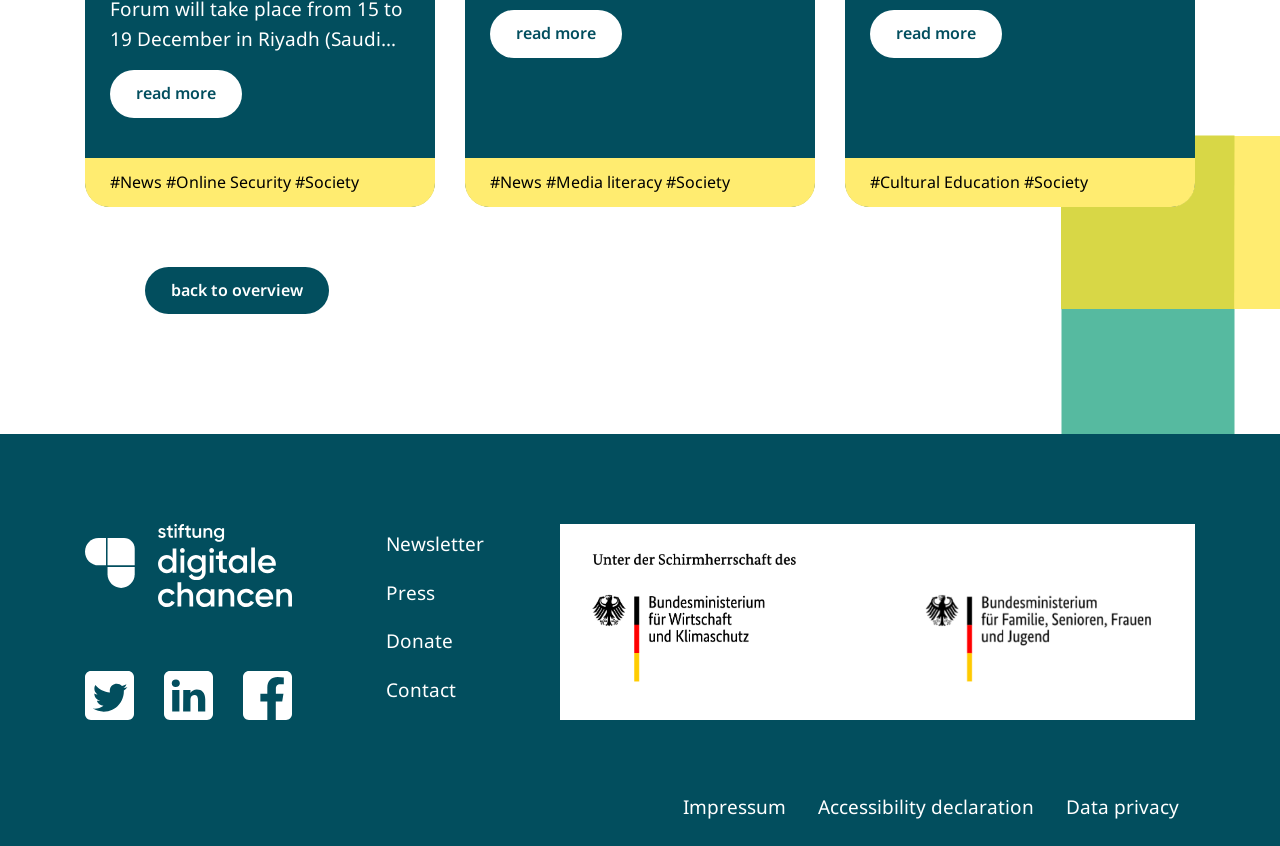How many 'read more' links are there?
Please provide a single word or phrase in response based on the screenshot.

3